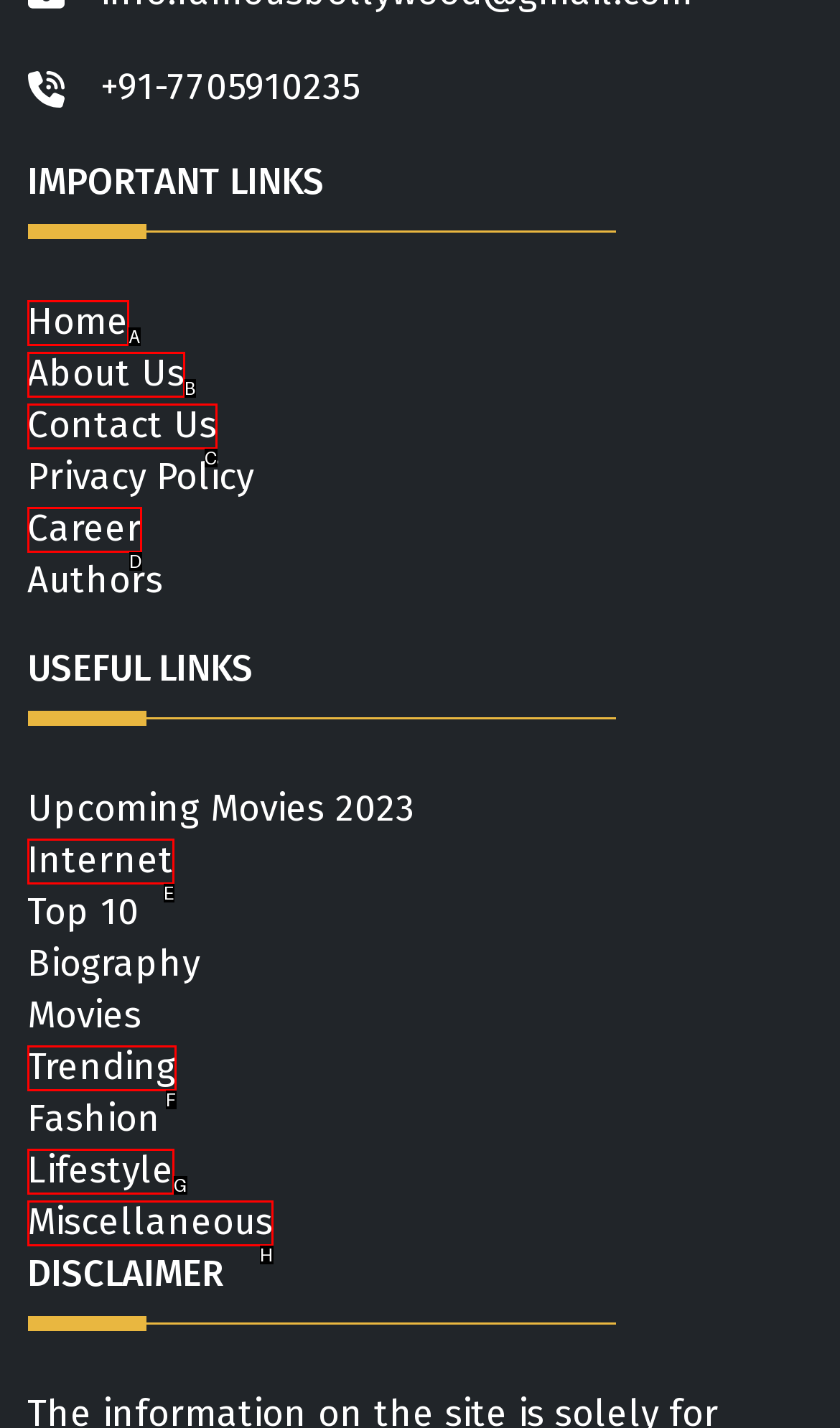Point out the option that aligns with the description: Career
Provide the letter of the corresponding choice directly.

D